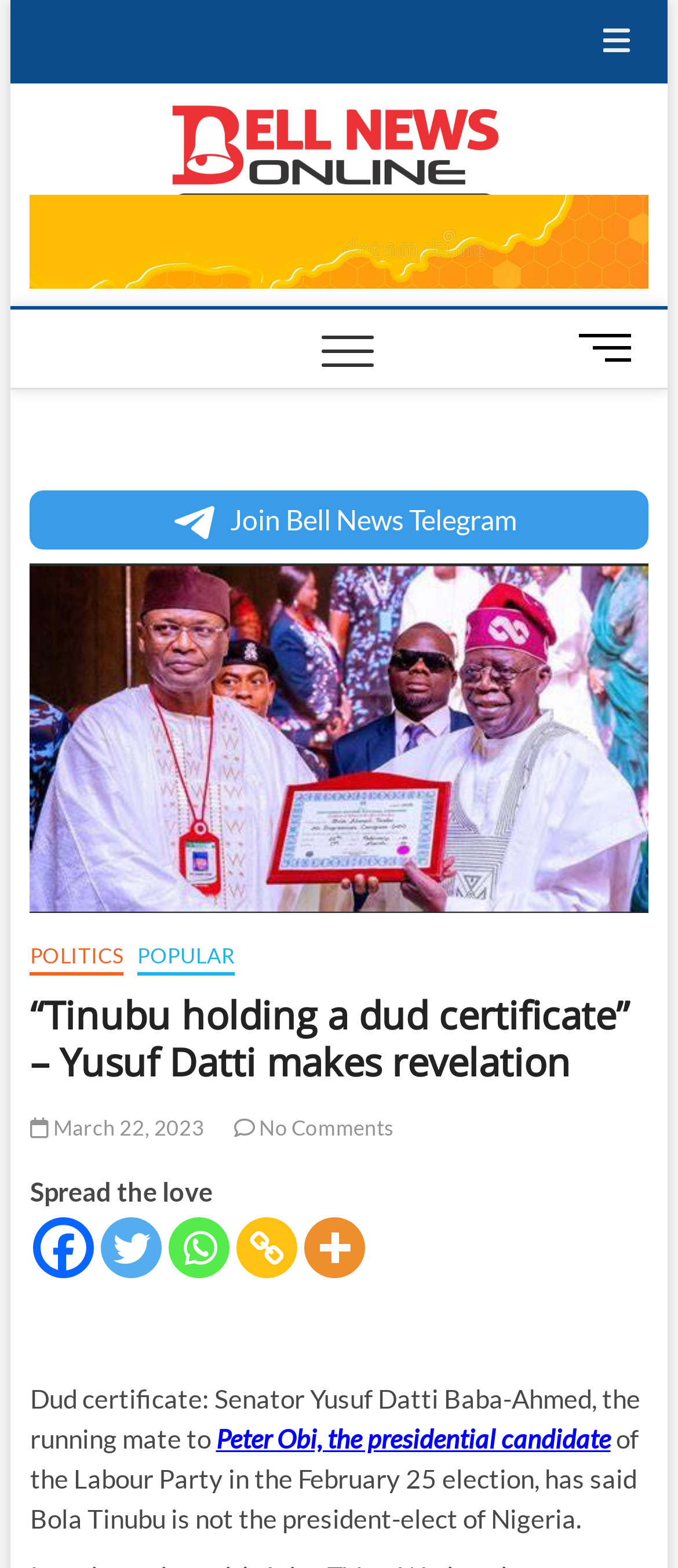Find and provide the bounding box coordinates for the UI element described with: "Peter Obi, the presidential candidate".

[0.318, 0.907, 0.9, 0.927]